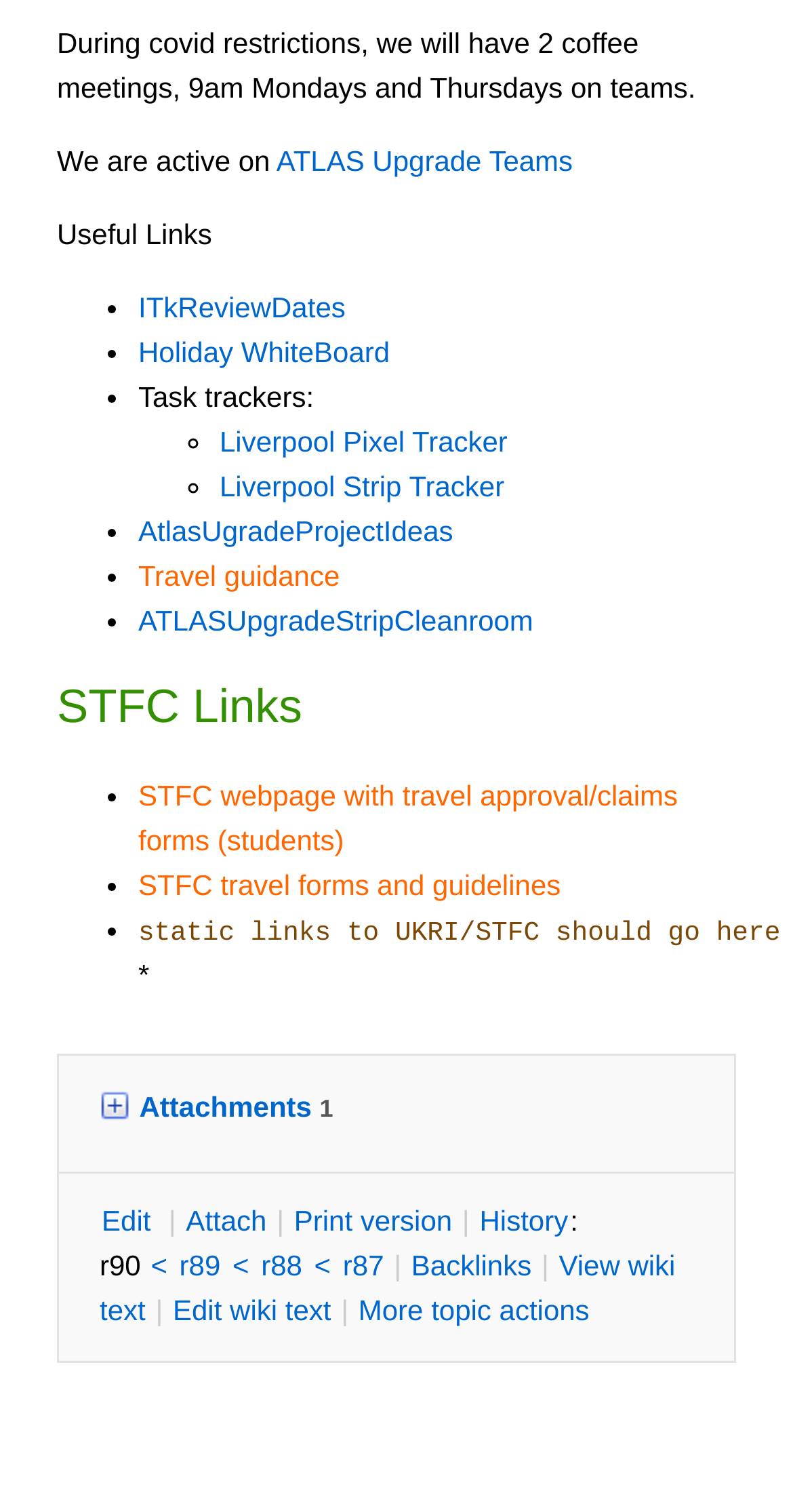Can you determine the bounding box coordinates of the area that needs to be clicked to fulfill the following instruction: "View ITkReviewDates"?

[0.174, 0.192, 0.436, 0.214]